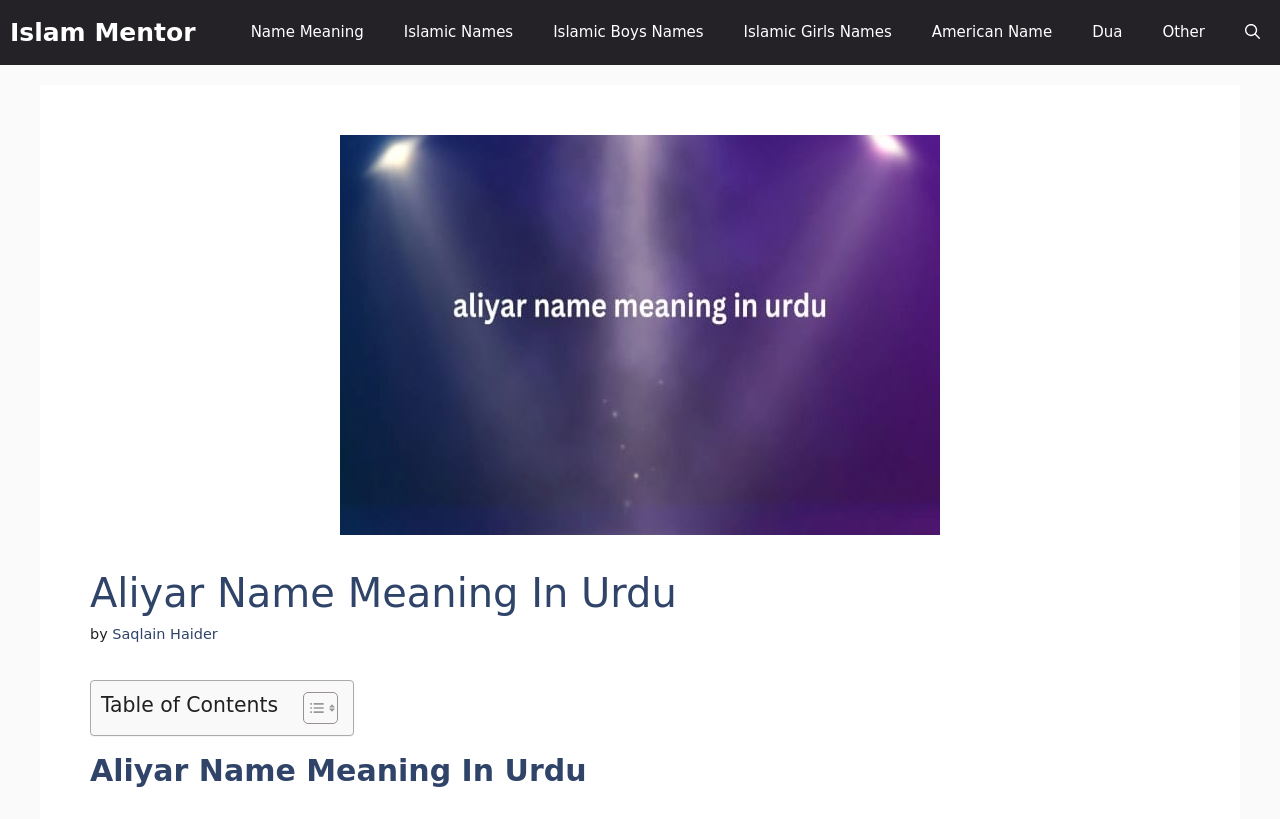Please identify the bounding box coordinates of where to click in order to follow the instruction: "View Aliyar Name Meaning In Urdu".

[0.07, 0.695, 0.93, 0.753]